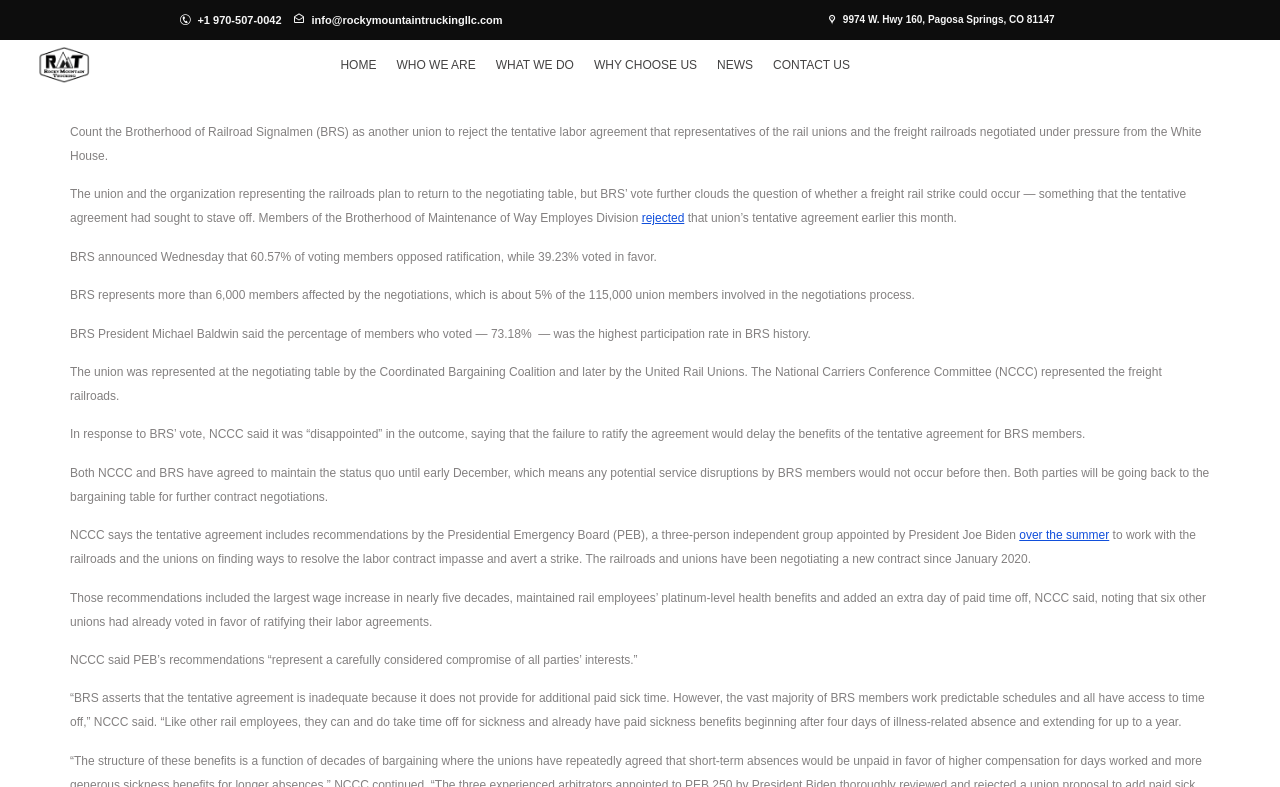Analyze the image and answer the question with as much detail as possible: 
What is the percentage of BRS members who voted in the ratification process?

I found this answer by reading the text on the webpage, which states 'BRS President Michael Baldwin said the percentage of members who voted — 73.18% — was the highest participation rate in BRS history...'.